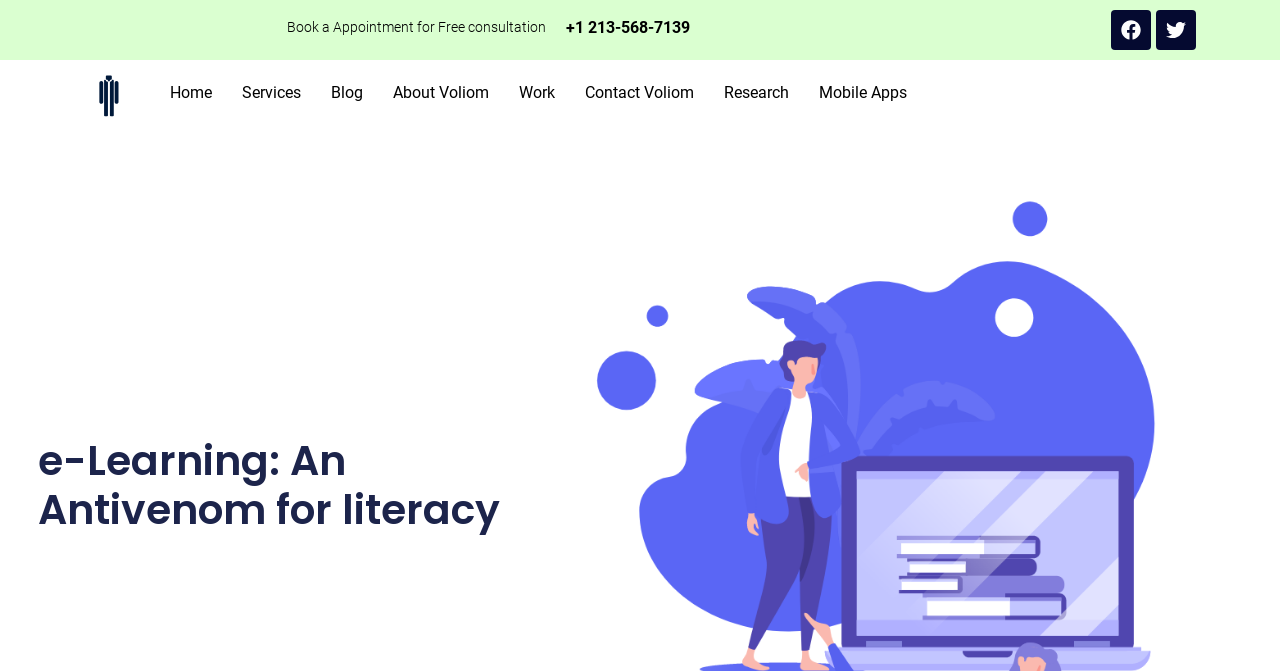Identify the bounding box coordinates for the UI element described as follows: "Services". Ensure the coordinates are four float numbers between 0 and 1, formatted as [left, top, right, bottom].

[0.178, 0.104, 0.247, 0.173]